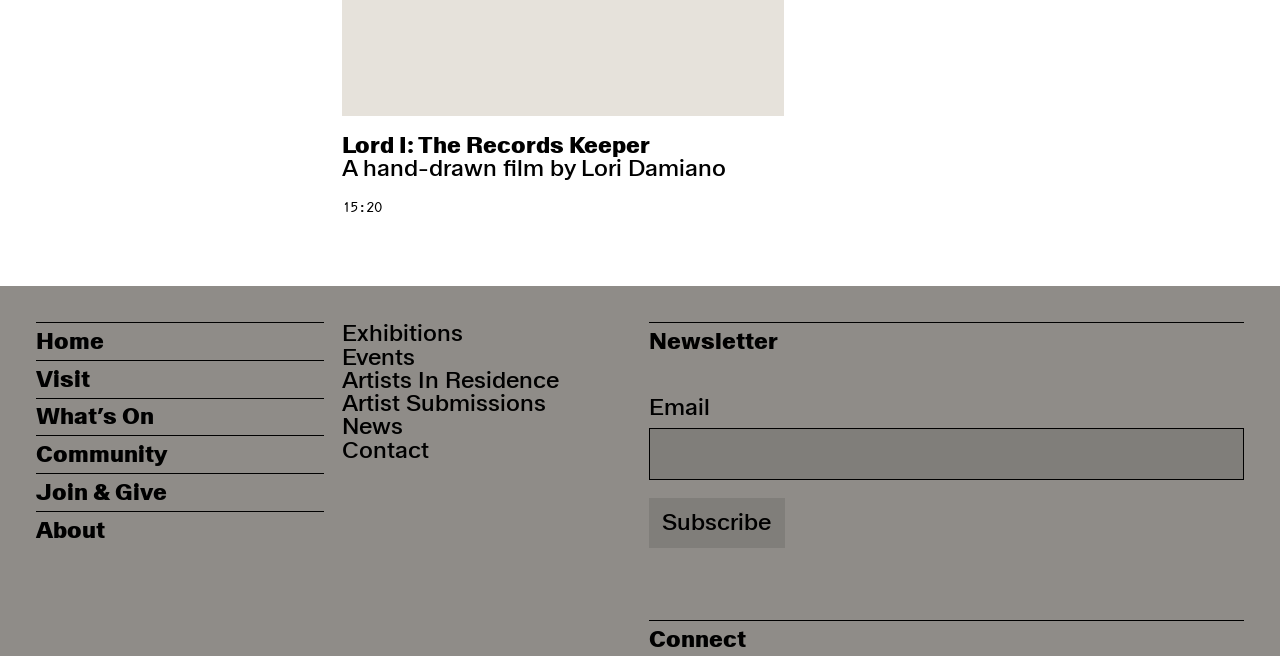Please provide a brief answer to the question using only one word or phrase: 
How many links are in the top left section?

6